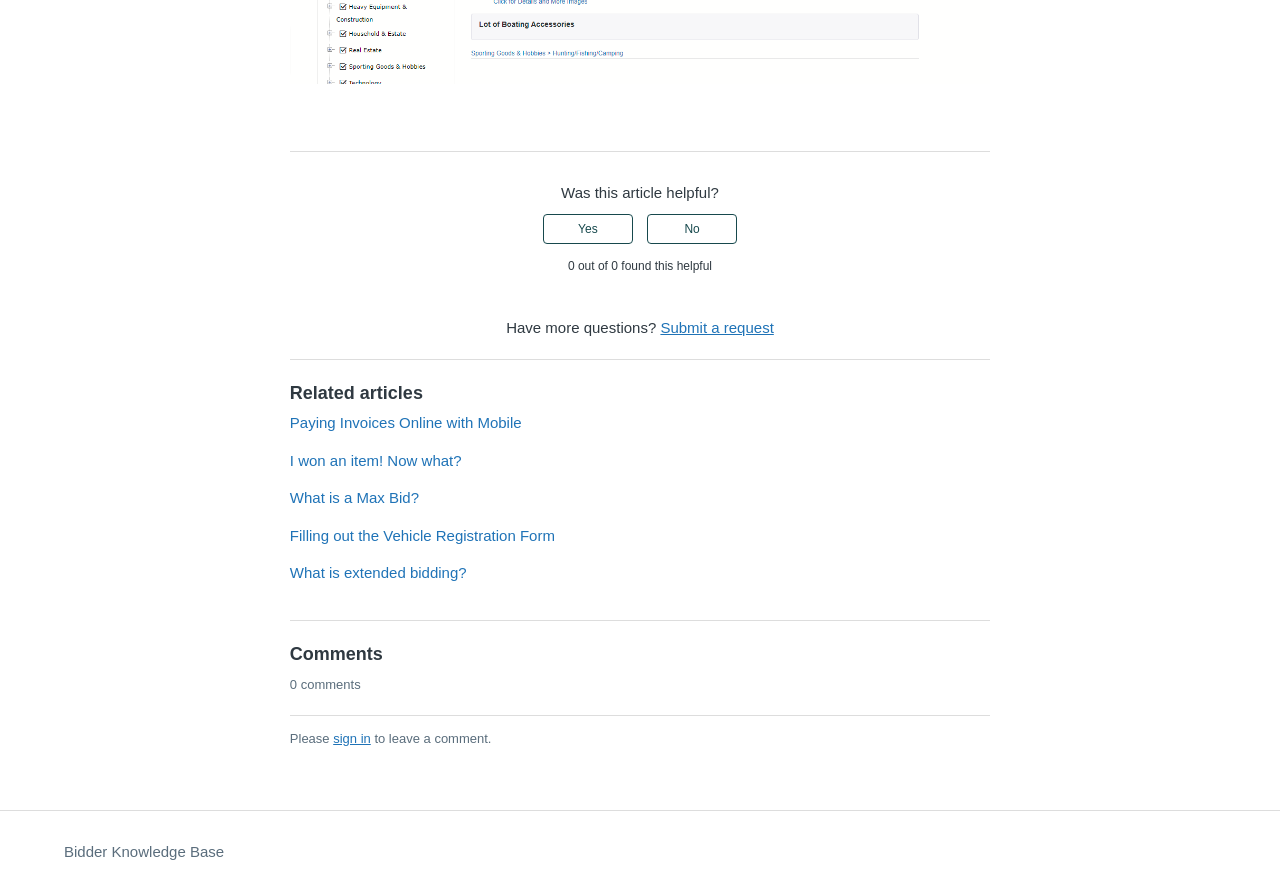Please specify the bounding box coordinates of the clickable region necessary for completing the following instruction: "Rate this article as helpful". The coordinates must consist of four float numbers between 0 and 1, i.e., [left, top, right, bottom].

[0.424, 0.24, 0.494, 0.273]